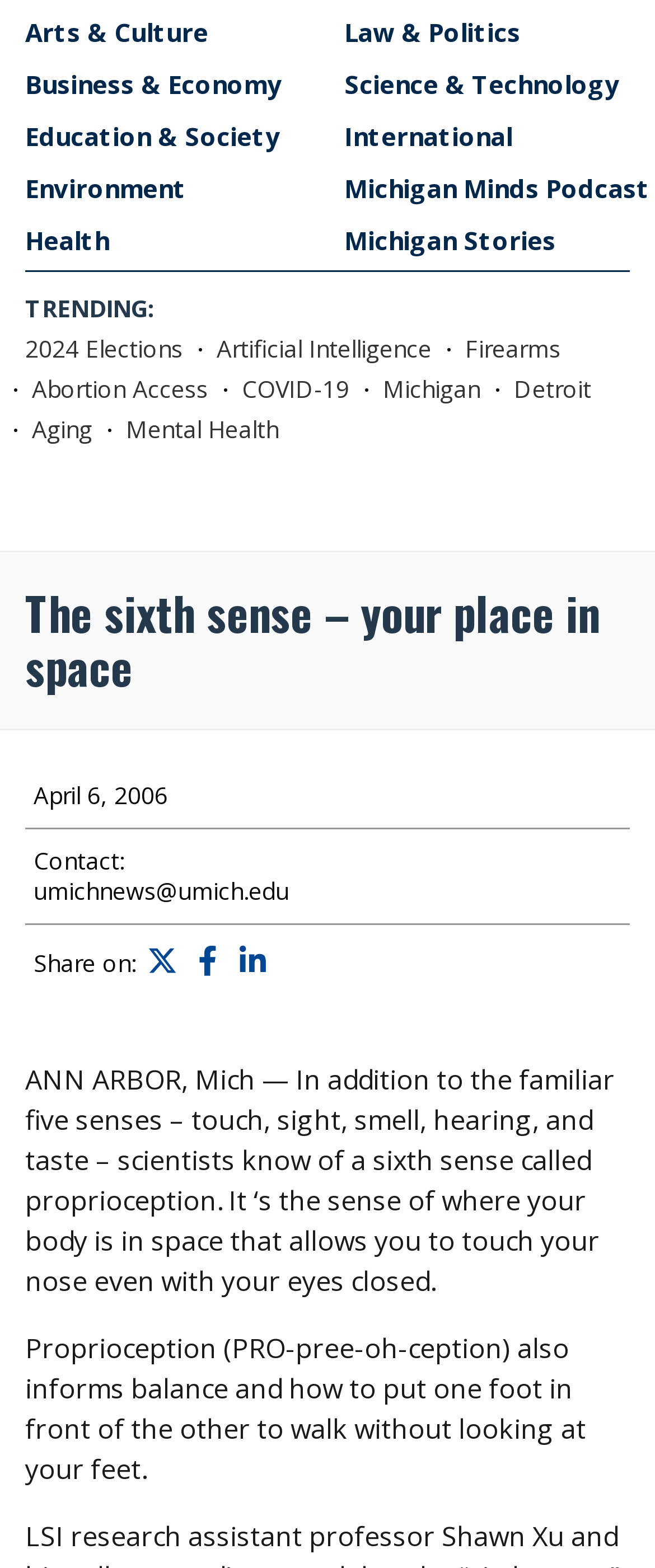Using the given element description, provide the bounding box coordinates (top-left x, top-left y, bottom-right x, bottom-right y) for the corresponding UI element in the screenshot: Michigan Stories

[0.526, 0.139, 0.849, 0.172]